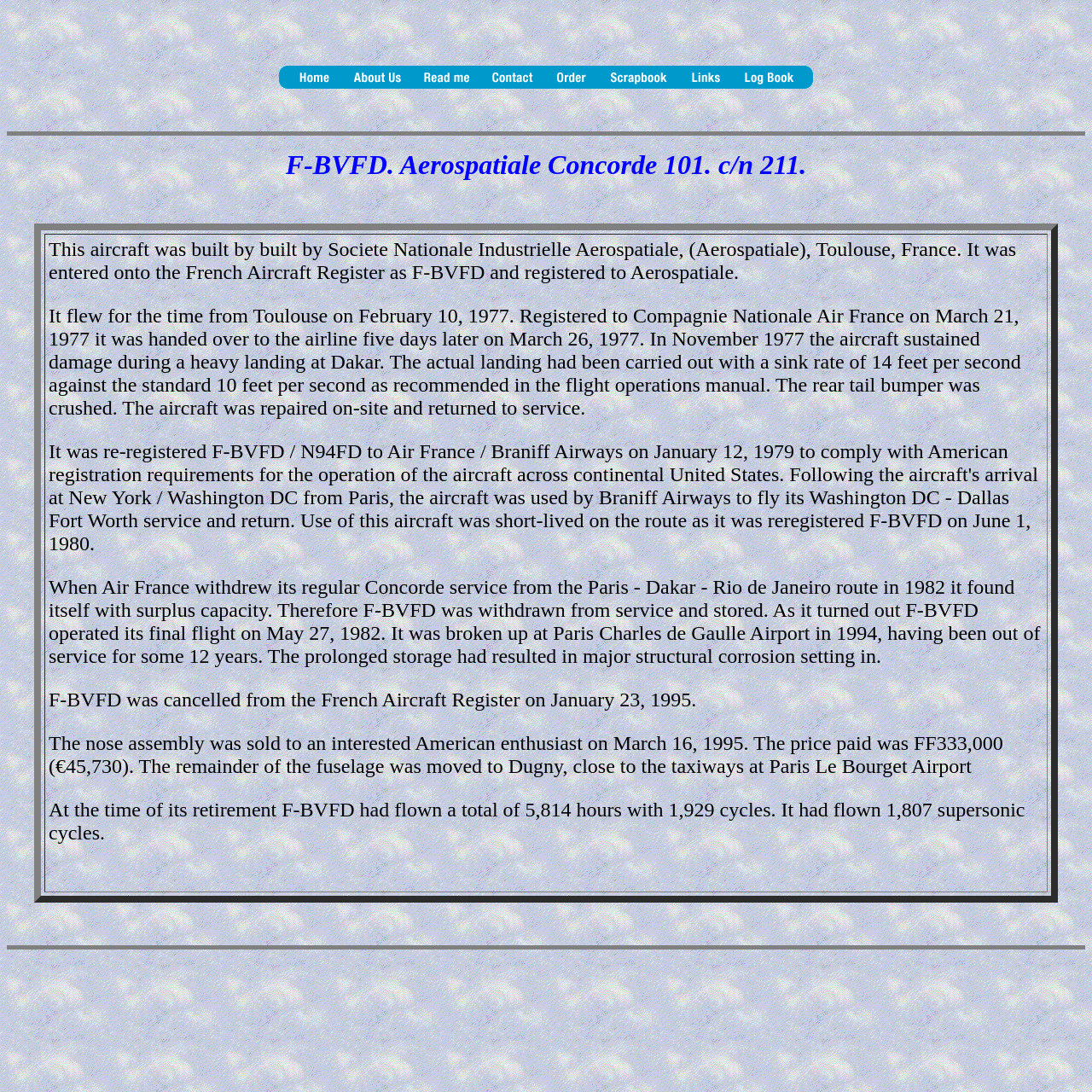Where was the Concorde built?
Carefully examine the image and provide a detailed answer to the question.

The text 'This aircraft was built by built by Societe Nationale Industrielle Aerospatiale, (Aerospatiale), Toulouse, France.' is located in a LayoutTableCell element with bounding box coordinates [0.041, 0.214, 0.959, 0.817], which indicates that the Concorde was built in Toulouse, France.